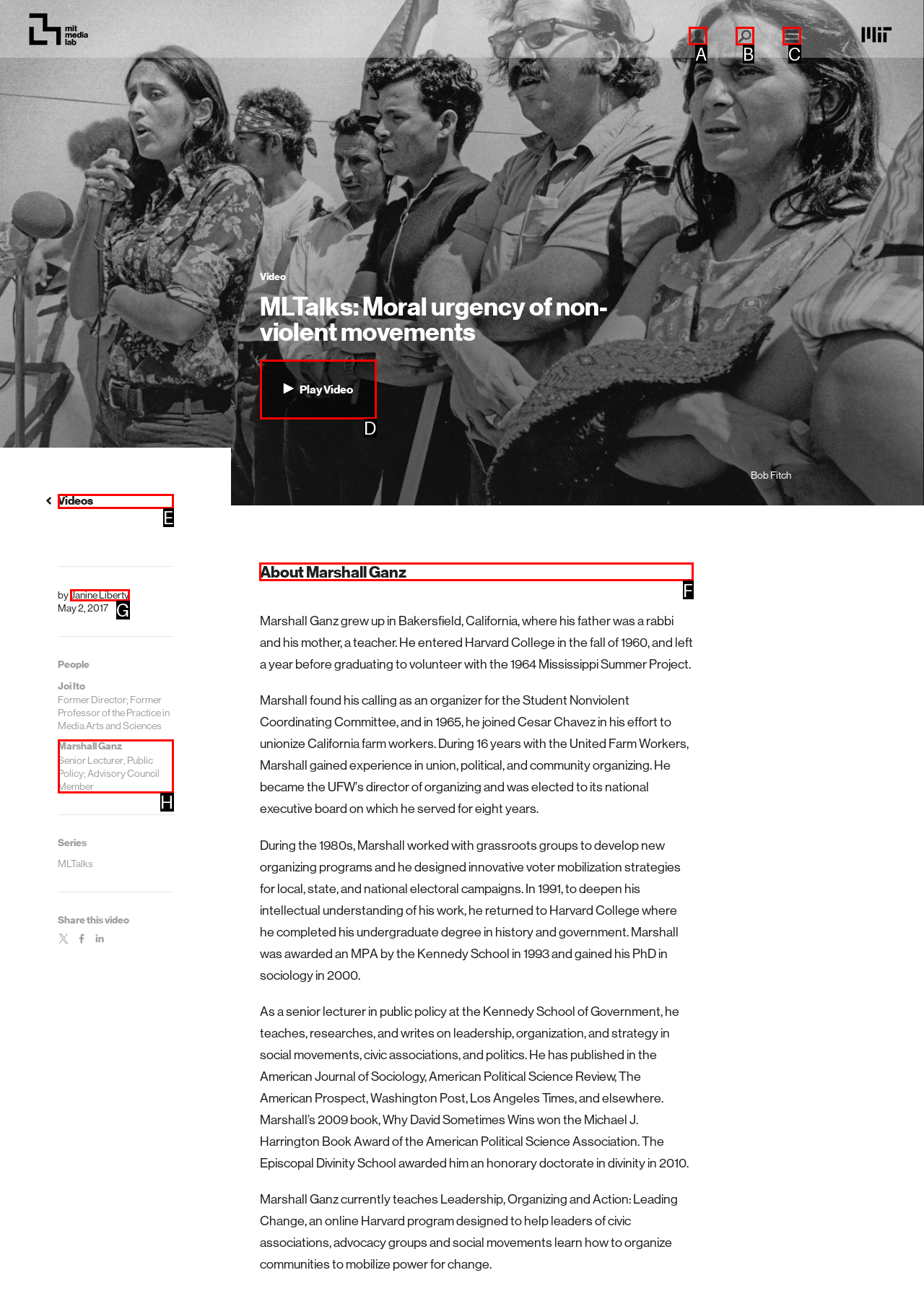Point out the option that needs to be clicked to fulfill the following instruction: Learn more about Marshall Ganz
Answer with the letter of the appropriate choice from the listed options.

F